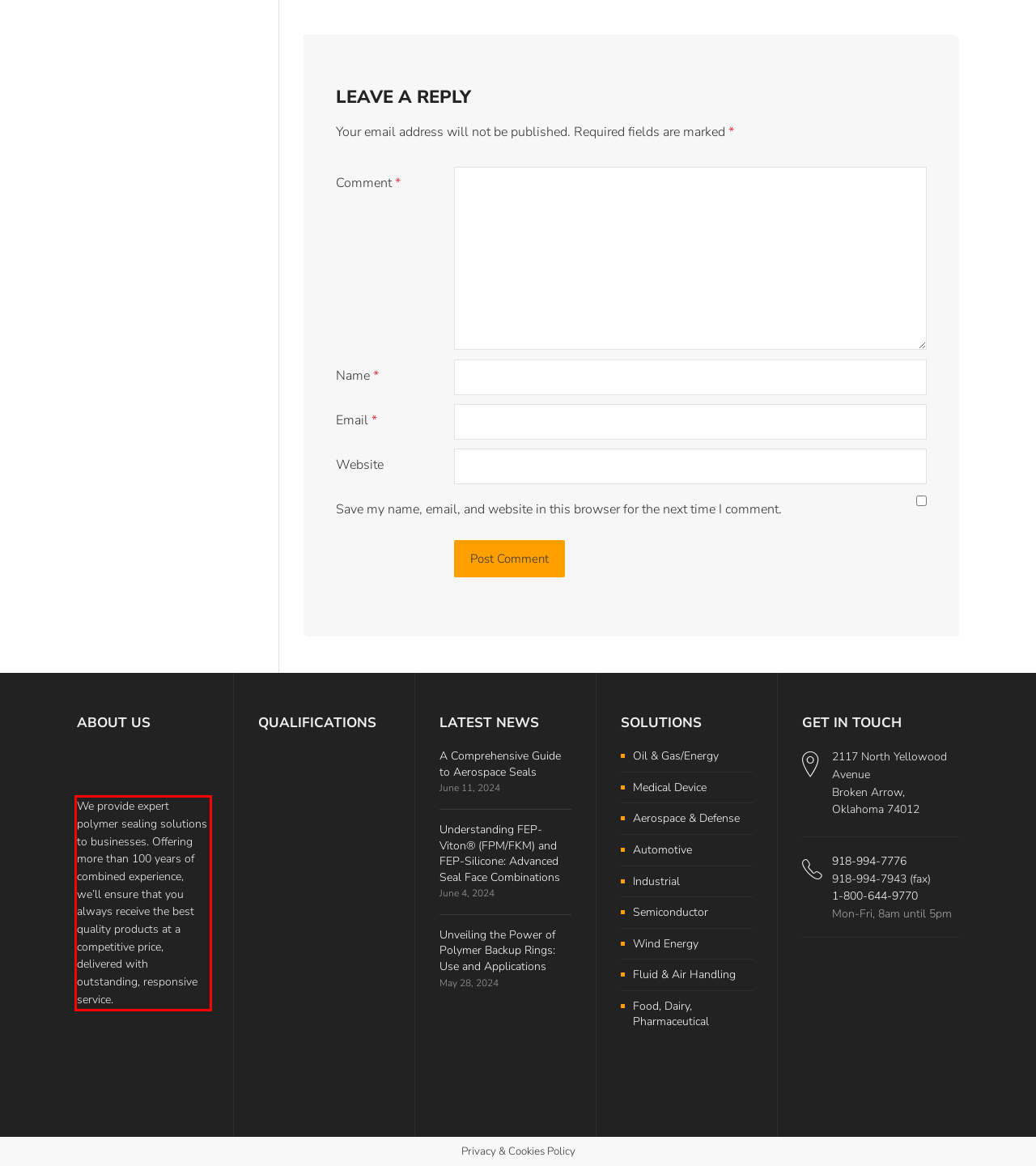Identify and extract the text within the red rectangle in the screenshot of the webpage.

We provide expert polymer sealing solutions to businesses. Offering more than 100 years of combined experience, we’ll ensure that you always receive the best quality products at a competitive price, delivered with outstanding, responsive service.